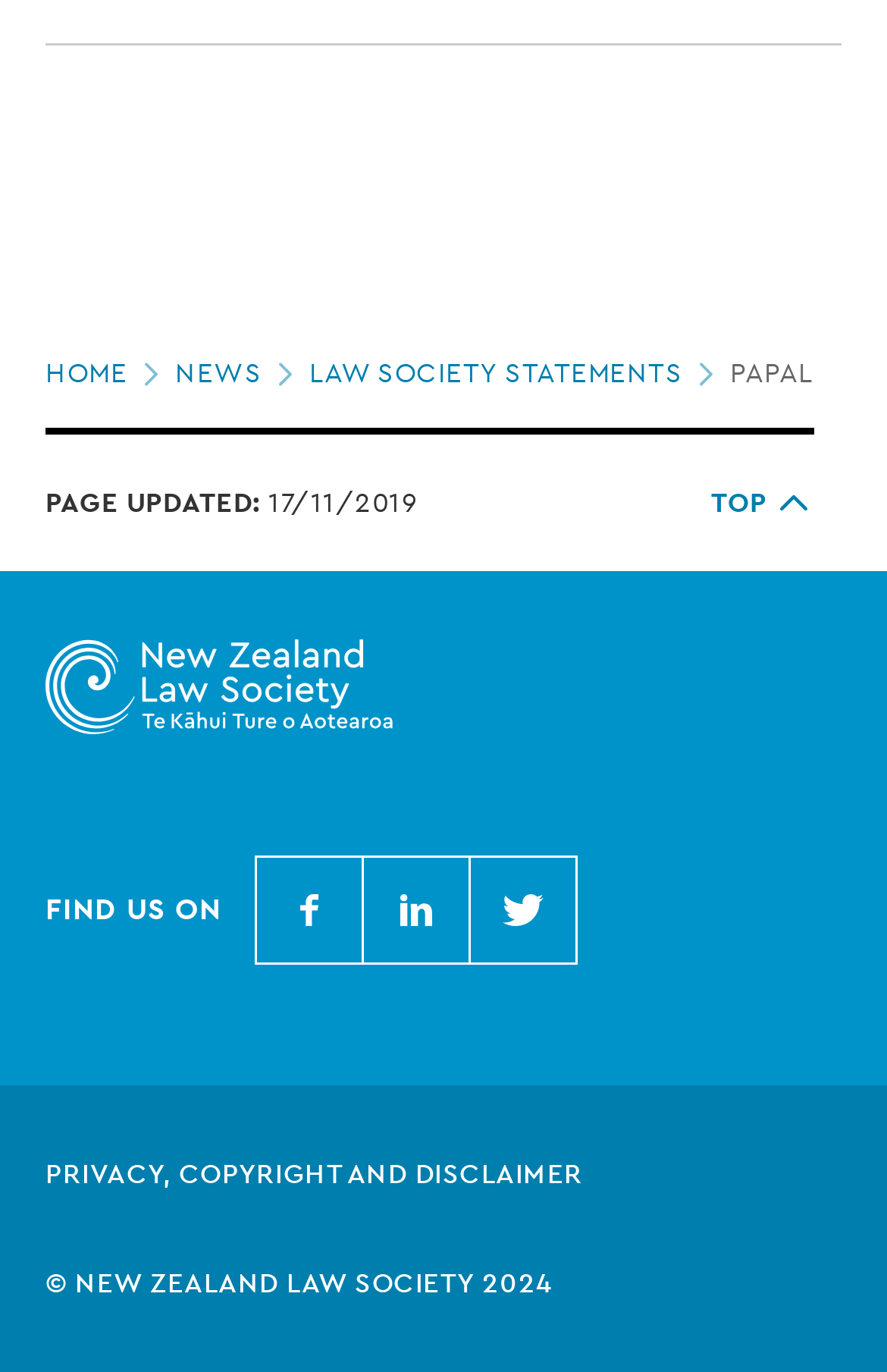Please reply with a single word or brief phrase to the question: 
How many social media links are available?

3